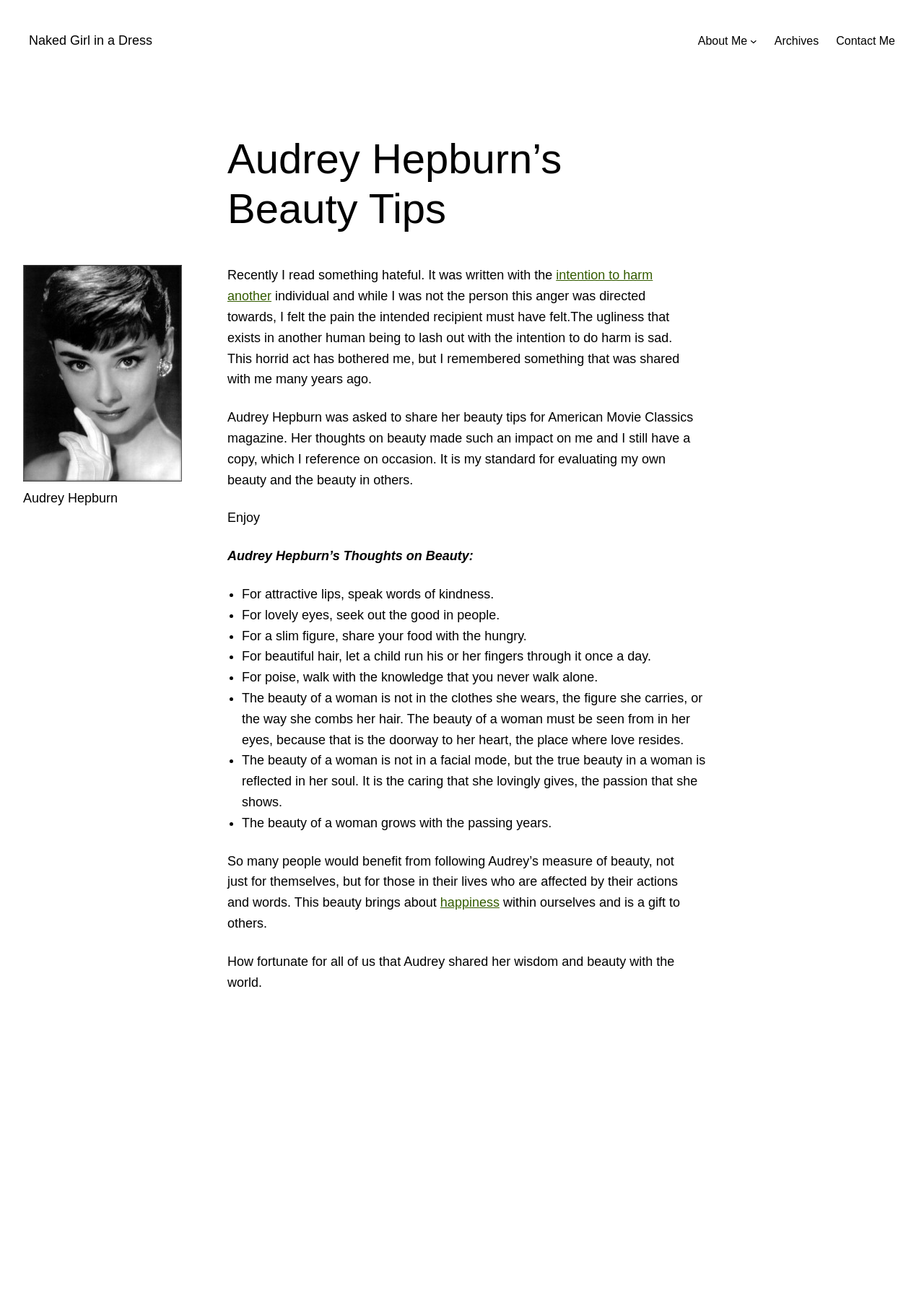Write an extensive caption that covers every aspect of the webpage.

This webpage is about Audrey Hepburn's beauty tips. At the top, there is a navigation menu with links to "Naked Girl in a Dress", "About Me", "Archives", and "Contact Me". Below the navigation menu, there is a large heading that reads "Audrey Hepburn's Beauty Tips". 

To the left of the heading, there is a figure with an image of Audrey Hepburn, accompanied by a caption with her name. Below the image, there is a block of text that discusses the author's experience with hateful words and how it reminded them of Audrey Hepburn's beauty tips. 

The main content of the webpage is a list of Audrey Hepburn's thoughts on beauty, which includes quotes such as "For attractive lips, speak words of kindness" and "The beauty of a woman is not in the clothes she wears, the figure she carries, or the way she combs her hair." These quotes are presented in a list format with bullet points. 

At the bottom of the page, there is a block of text that reflects on the importance of following Audrey Hepburn's measure of beauty and how it can bring happiness to oneself and others. Finally, there is an advertisement iframe at the very bottom of the page.